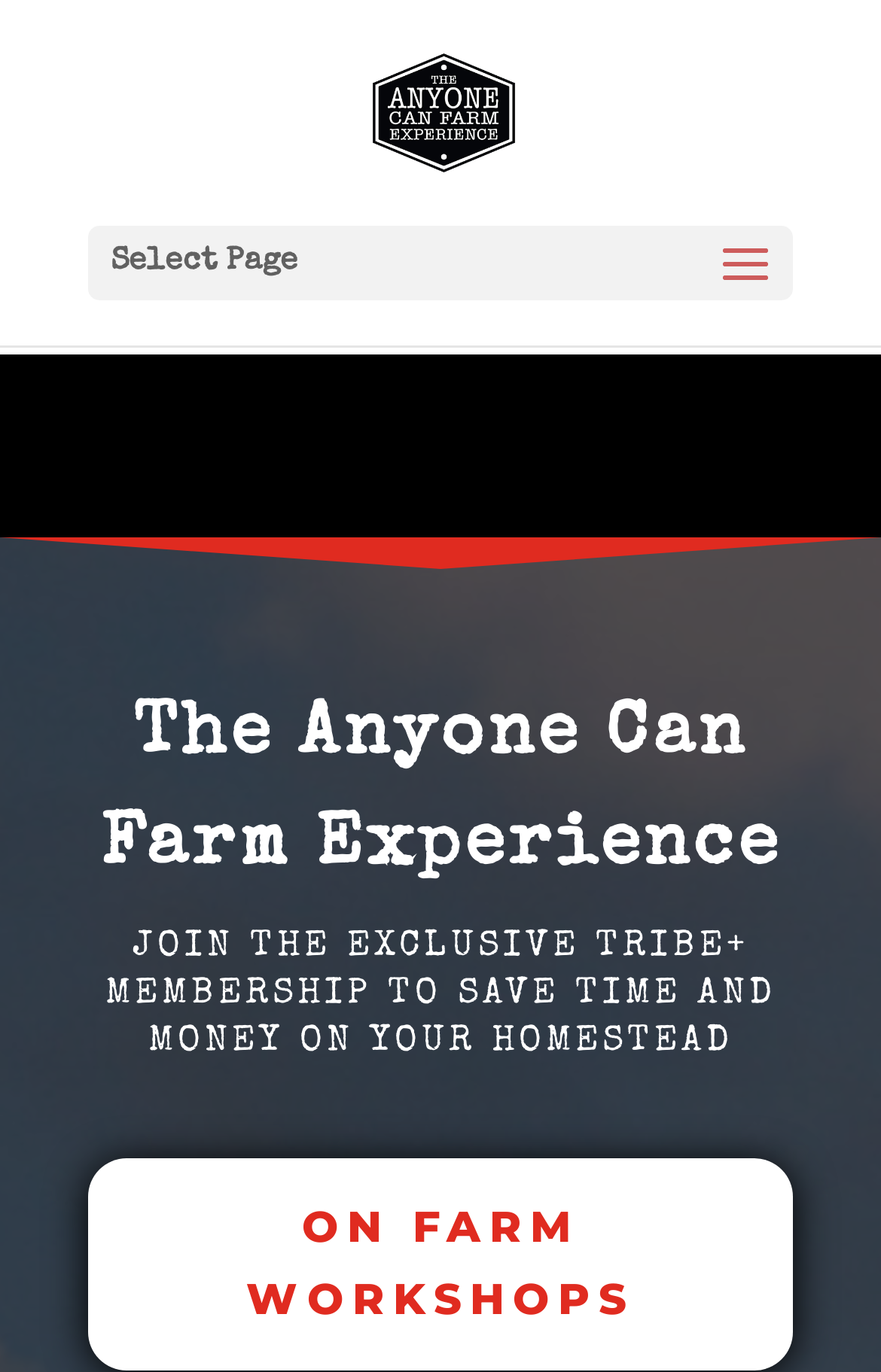Give the bounding box coordinates for this UI element: "alt="The Anyone Can Farm Experience"". The coordinates should be four float numbers between 0 and 1, arranged as [left, top, right, bottom].

[0.409, 0.071, 0.599, 0.09]